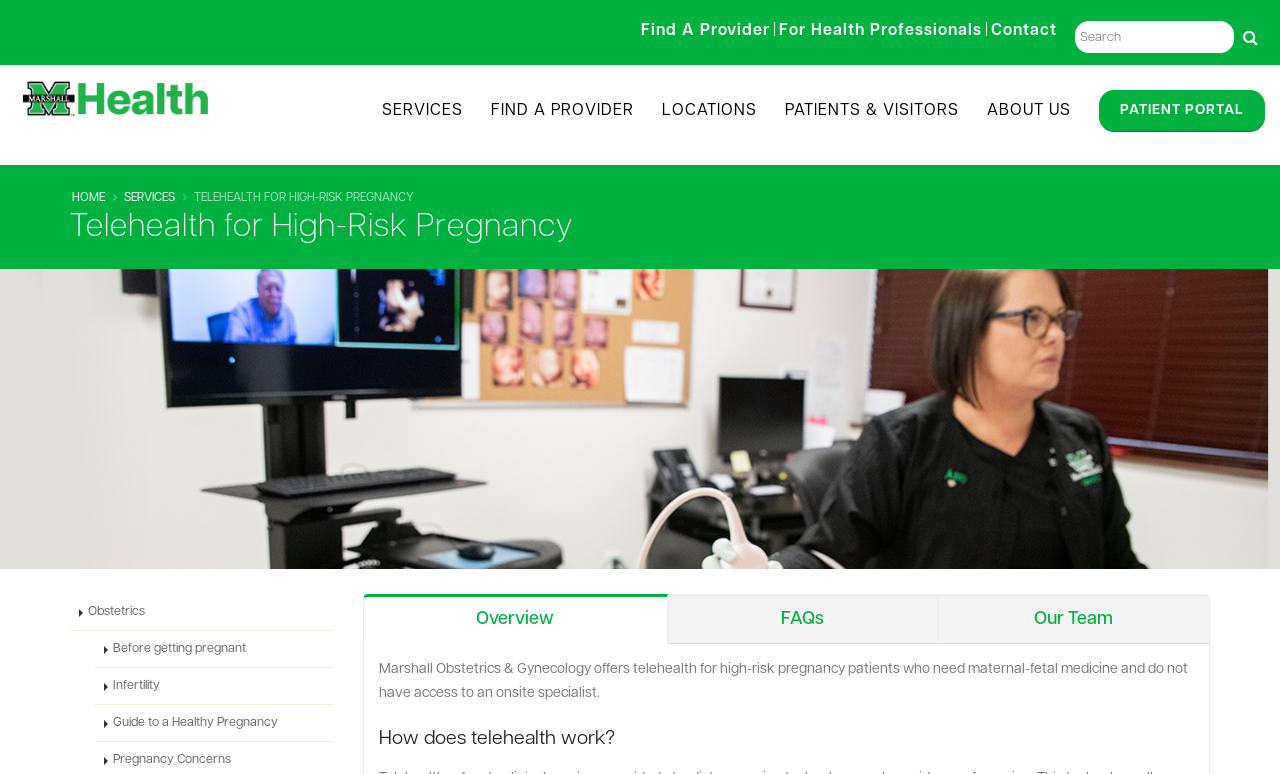Please find the bounding box coordinates of the clickable region needed to complete the following instruction: "Search for a provider". The bounding box coordinates must consist of four float numbers between 0 and 1, i.e., [left, top, right, bottom].

[0.839, 0.026, 0.988, 0.07]